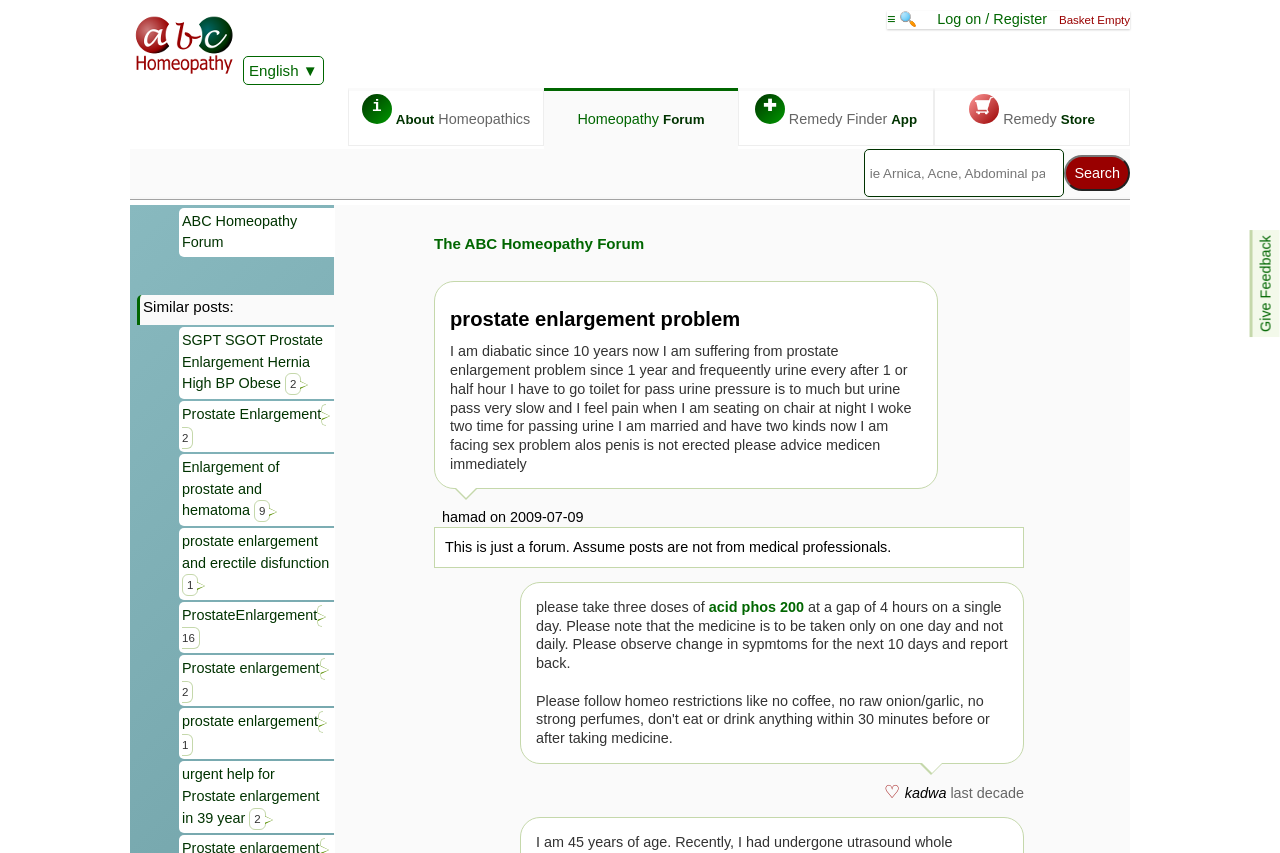Please find the bounding box coordinates of the element that needs to be clicked to perform the following instruction: "Log on to the forum". The bounding box coordinates should be four float numbers between 0 and 1, represented as [left, top, right, bottom].

[0.732, 0.013, 0.818, 0.032]